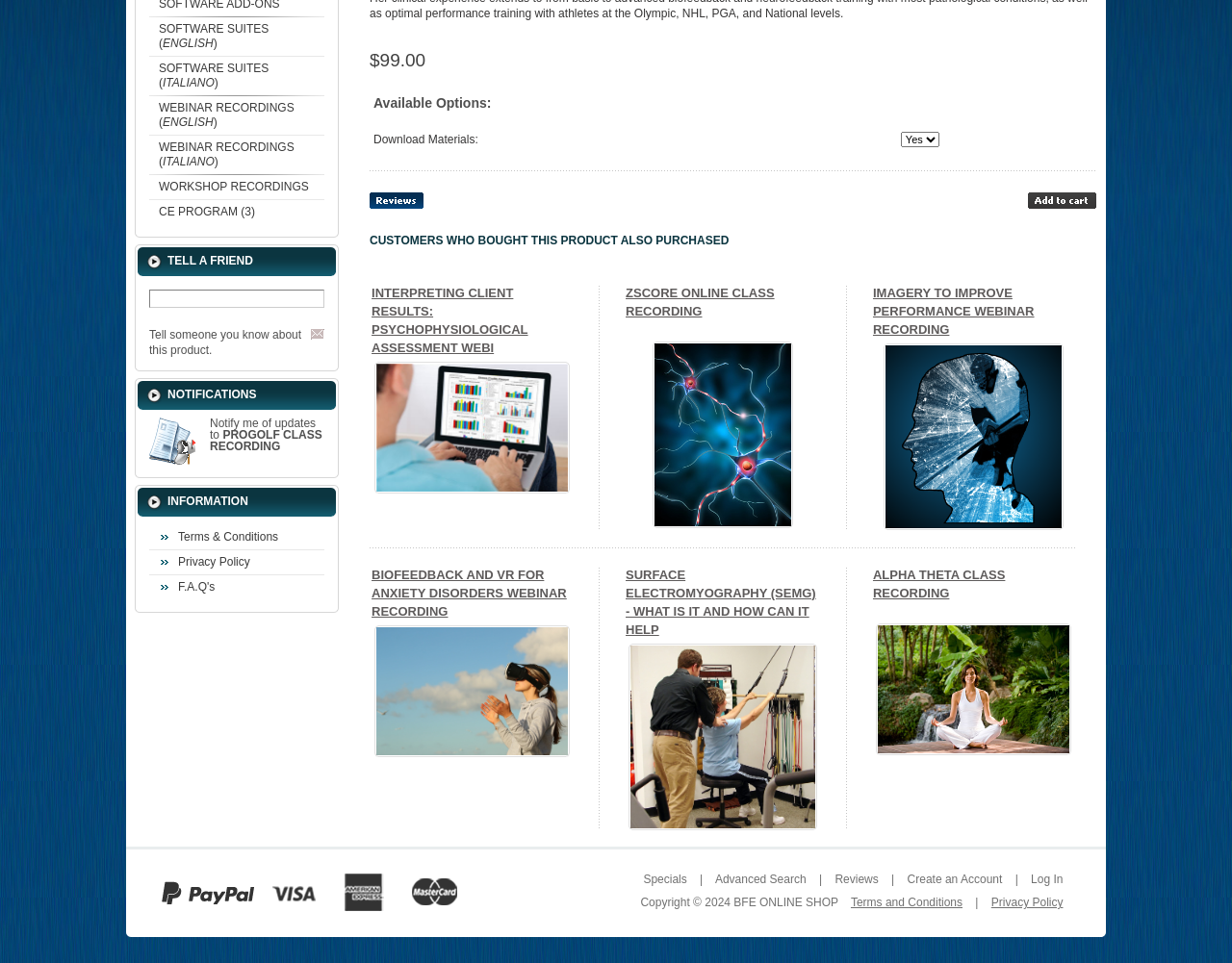Please locate the UI element described by "Specials" and provide its bounding box coordinates.

[0.522, 0.906, 0.558, 0.92]